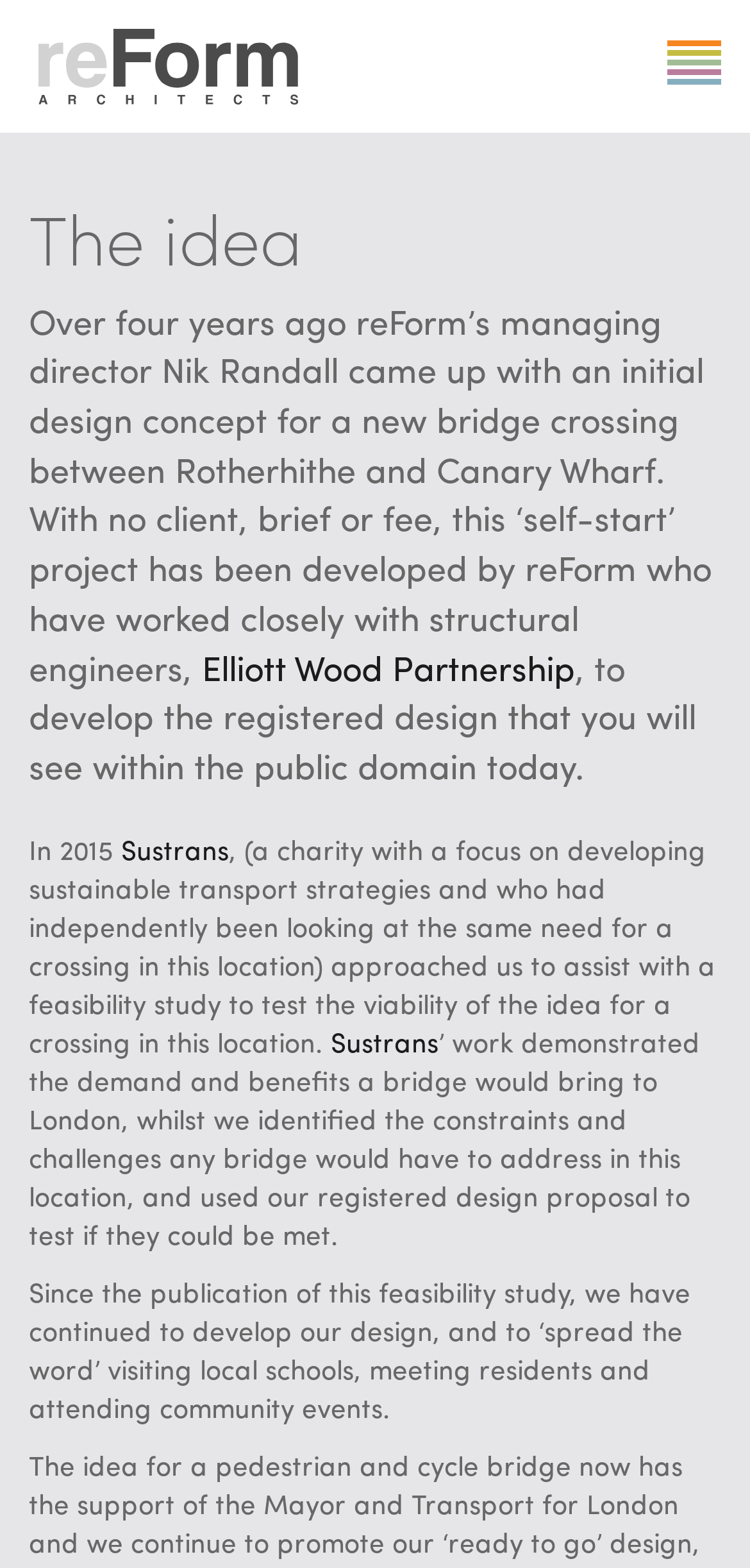What is the name of the company?
Answer the question with a single word or phrase, referring to the image.

reForm Architects